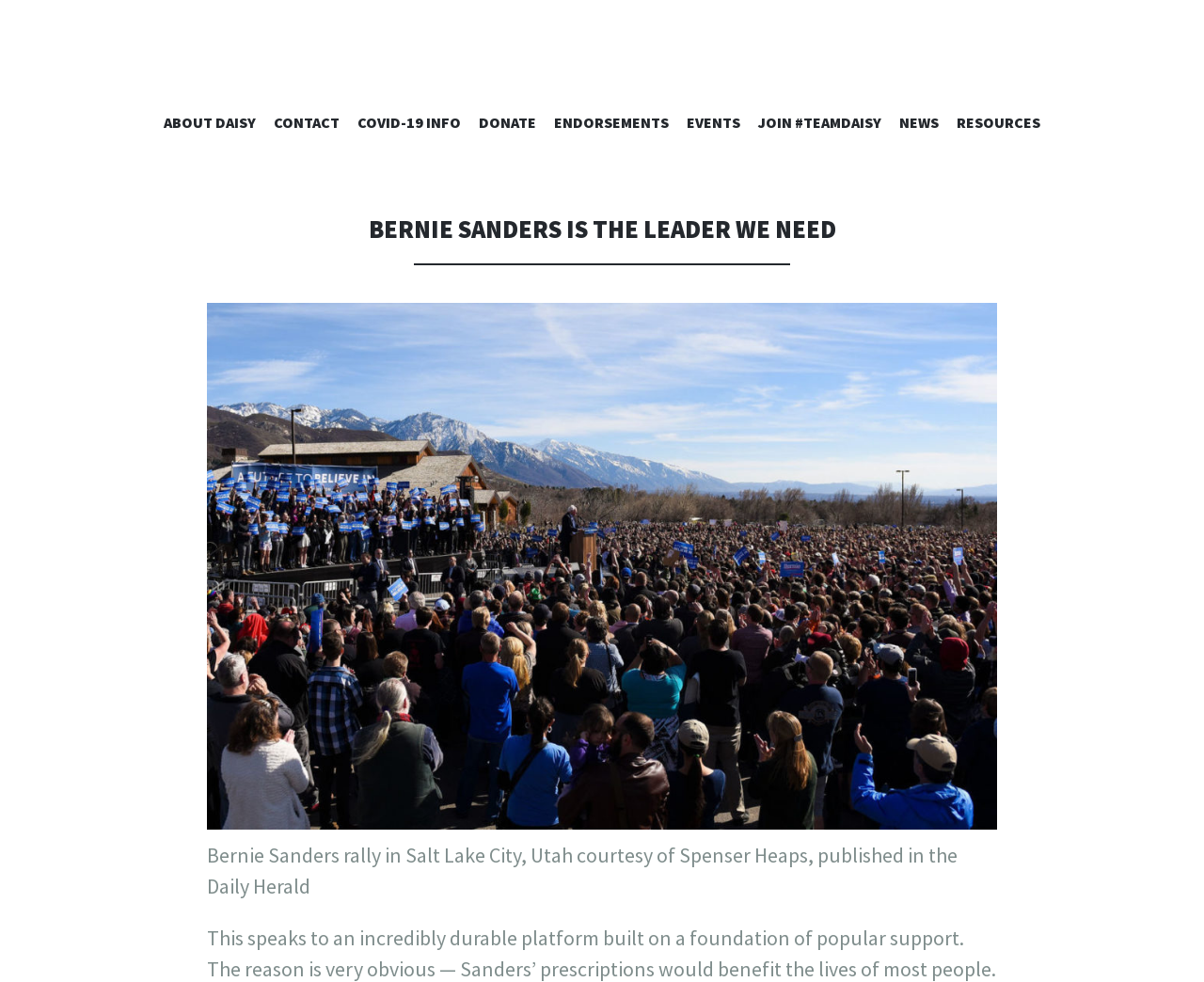Pinpoint the bounding box coordinates of the element you need to click to execute the following instruction: "join the #TeamDaisy movement". The bounding box should be represented by four float numbers between 0 and 1, in the format [left, top, right, bottom].

[0.63, 0.115, 0.732, 0.142]